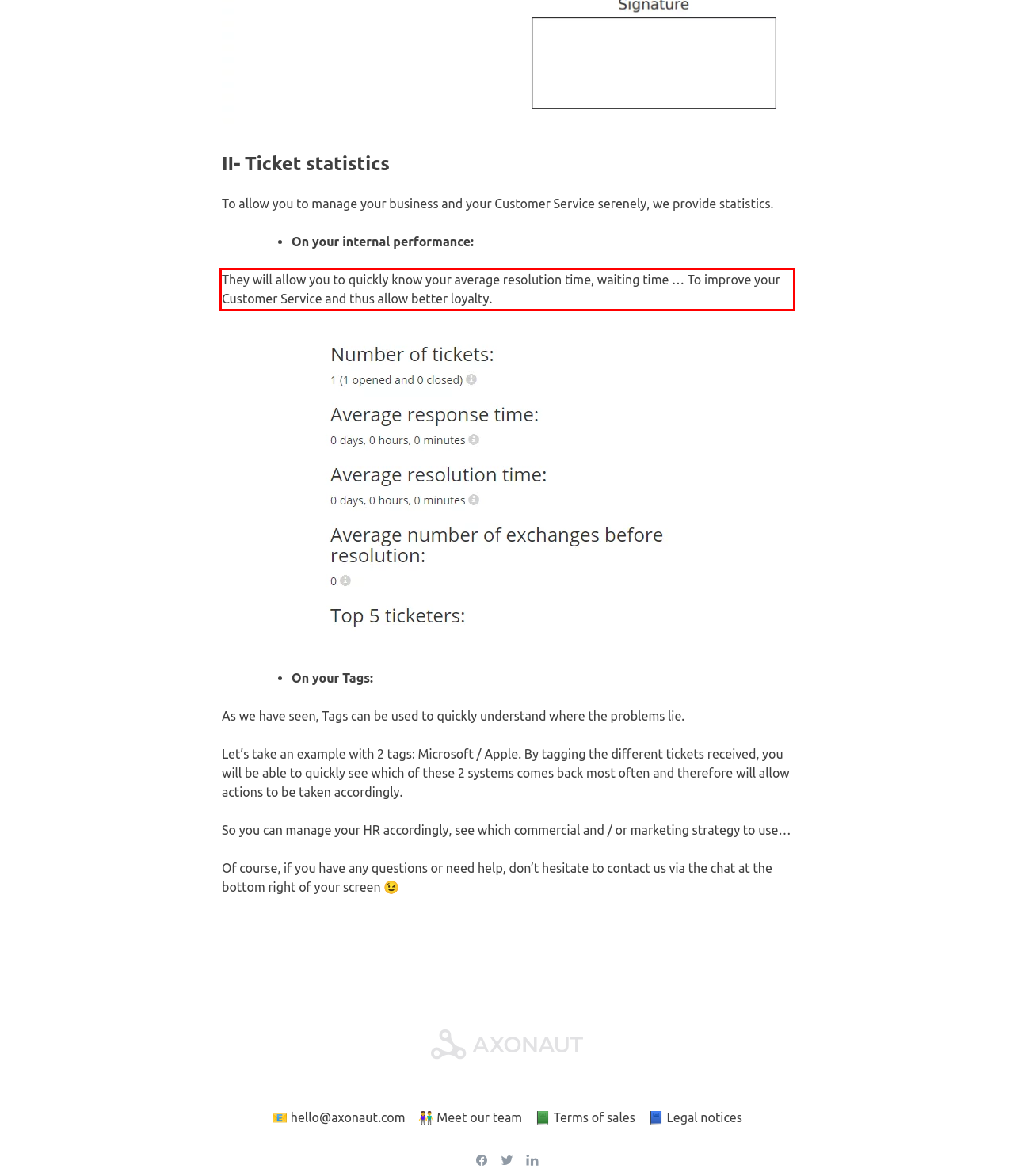You are provided with a screenshot of a webpage containing a red bounding box. Please extract the text enclosed by this red bounding box.

They will allow you to quickly know your average resolution time, waiting time … To improve your Customer Service and thus allow better loyalty.